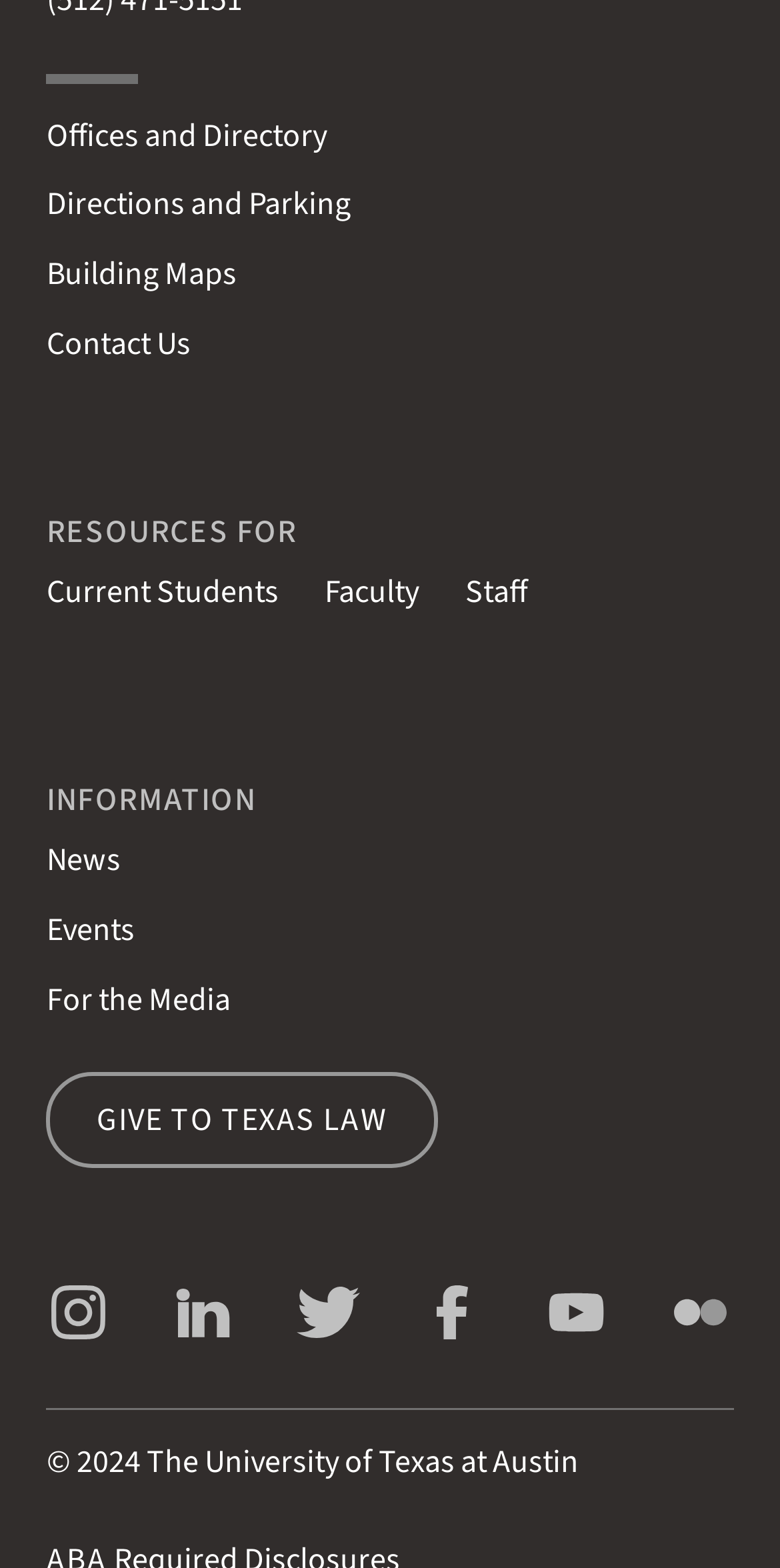Determine the bounding box coordinates of the UI element described below. Use the format (top-left x, top-left y, bottom-right x, bottom-right y) with floating point numbers between 0 and 1: Building Maps

[0.059, 0.161, 0.303, 0.189]